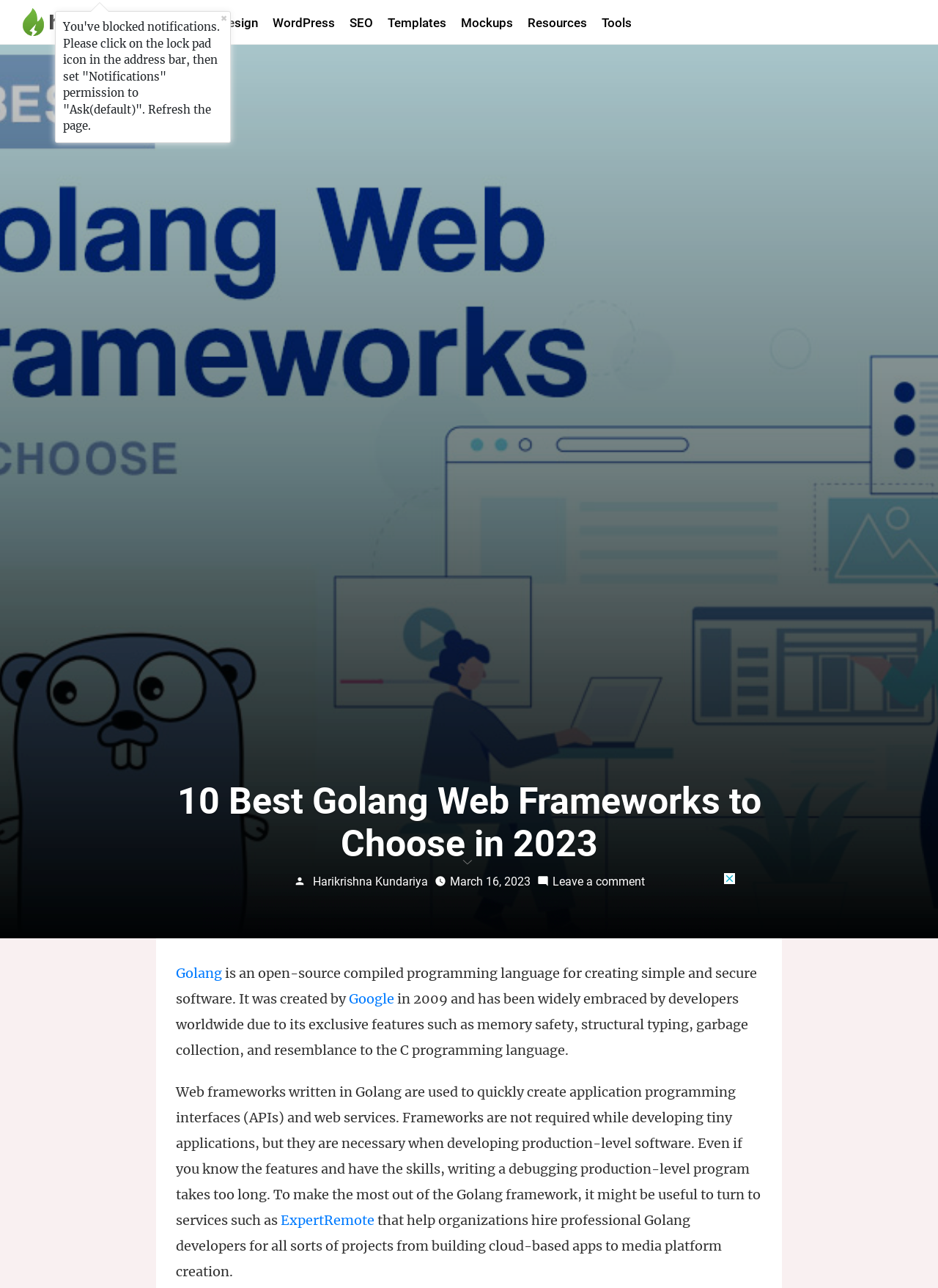Respond with a single word or phrase:
What is the purpose of Golang web frameworks?

To quickly create APIs and web services